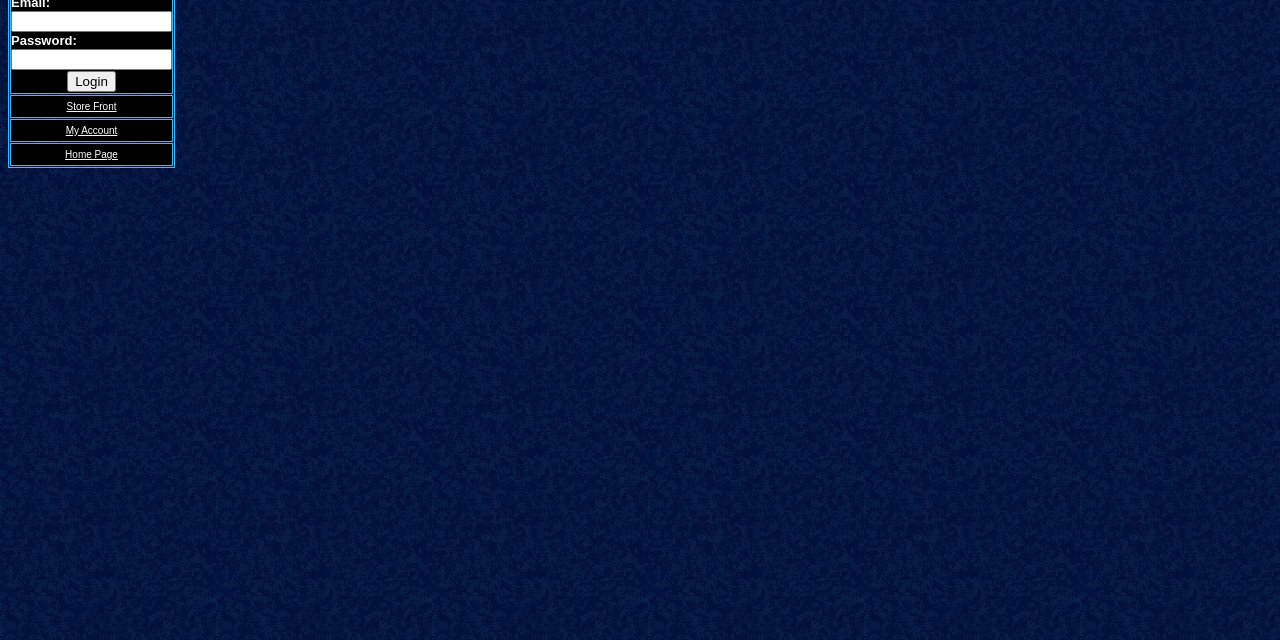Based on the provided description, "name="Email"", find the bounding box of the corresponding UI element in the screenshot.

[0.009, 0.017, 0.134, 0.05]